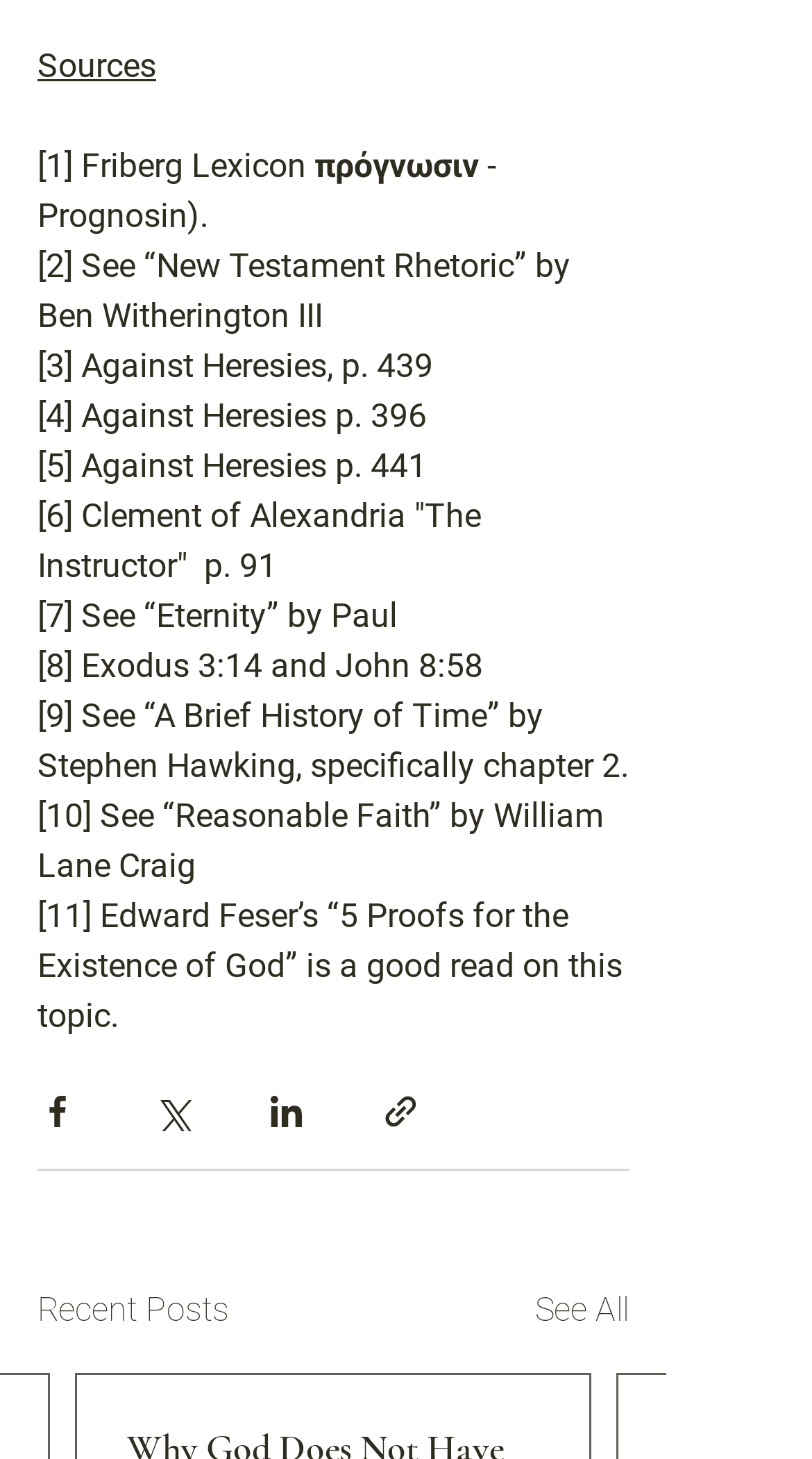Find the bounding box coordinates for the area you need to click to carry out the instruction: "Click the 'See All' link". The coordinates should be four float numbers between 0 and 1, indicated as [left, top, right, bottom].

[0.659, 0.88, 0.774, 0.915]